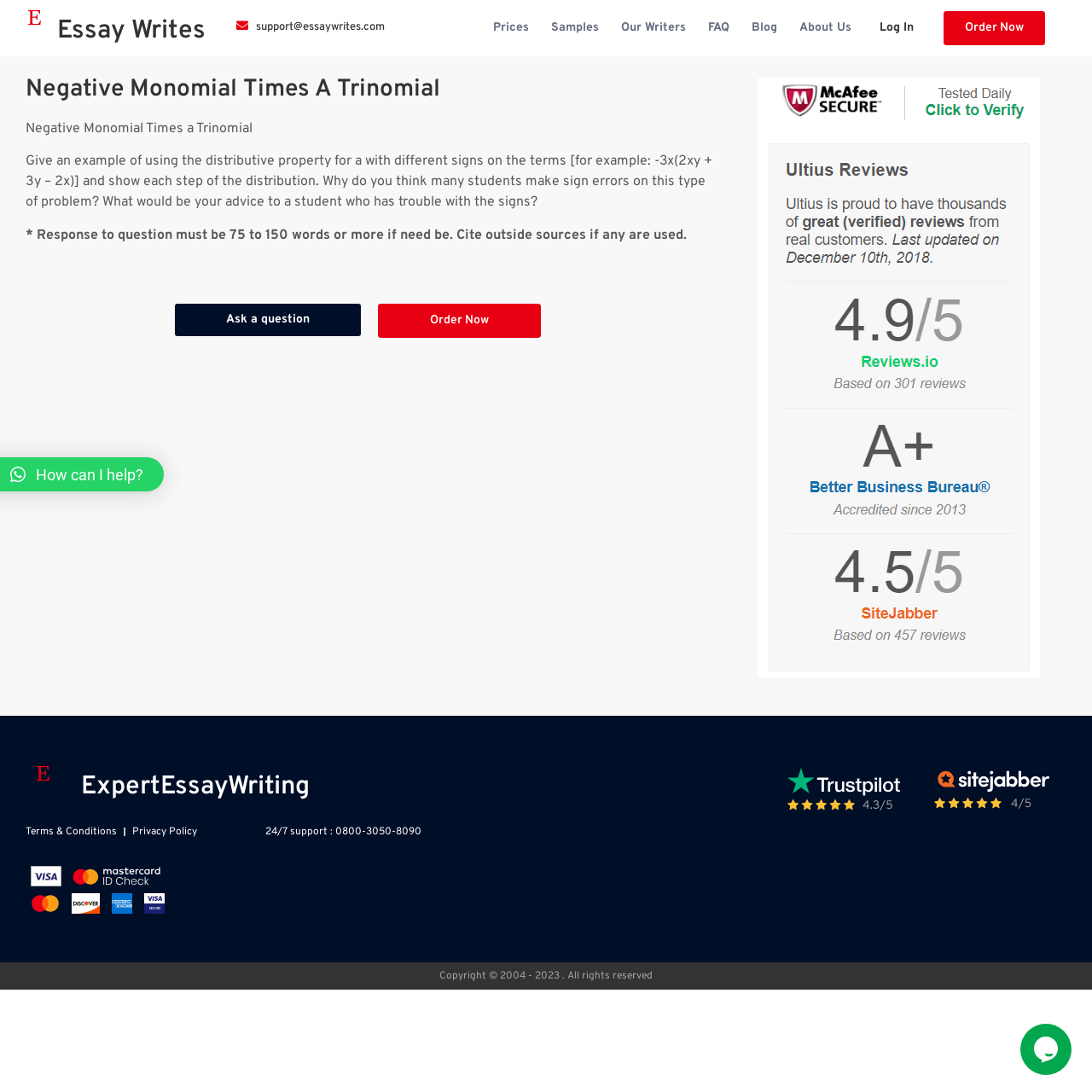What is the phone number for 24/7 support?
Look at the image and respond with a one-word or short-phrase answer.

0800-3050-8090